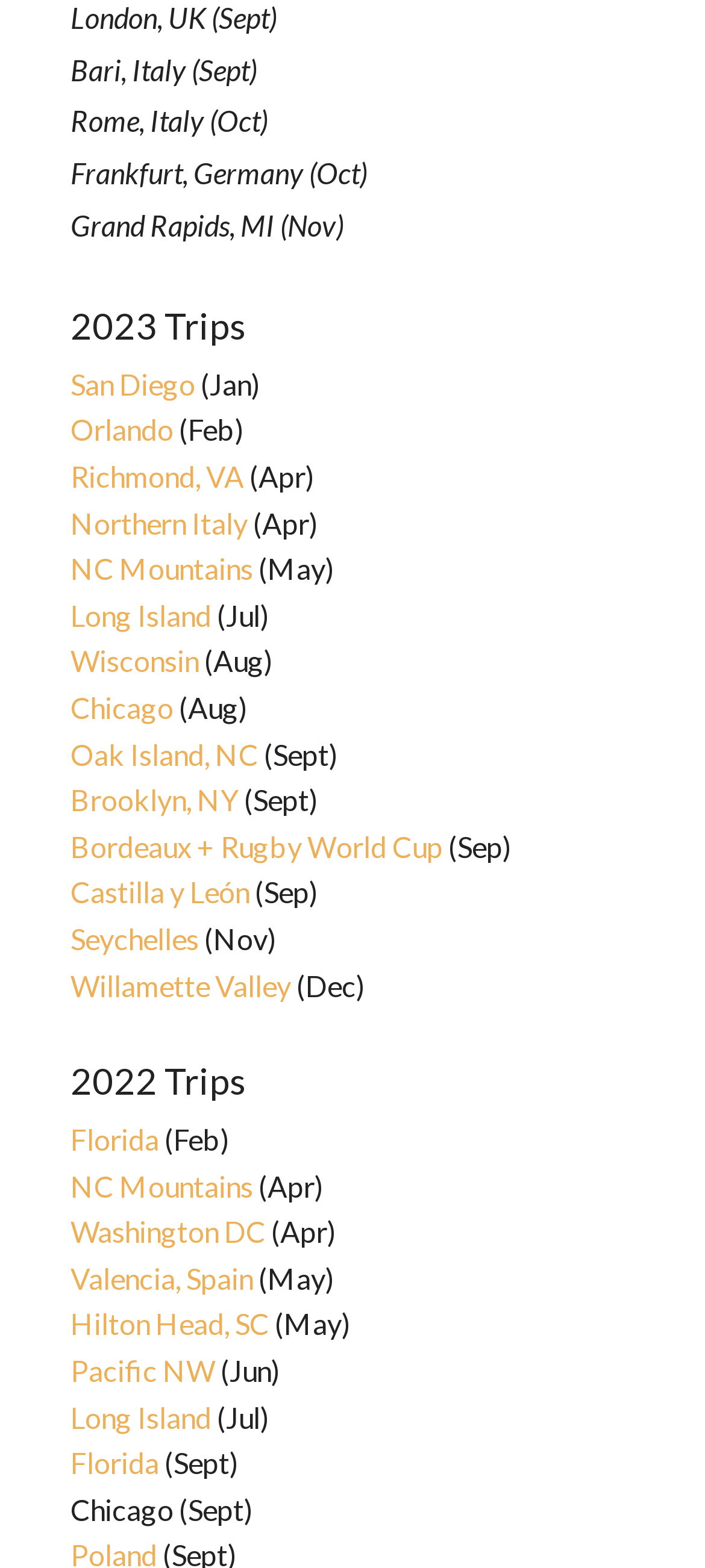Please identify the bounding box coordinates of the clickable area that will fulfill the following instruction: "go to Northern Italy". The coordinates should be in the format of four float numbers between 0 and 1, i.e., [left, top, right, bottom].

[0.1, 0.322, 0.351, 0.344]